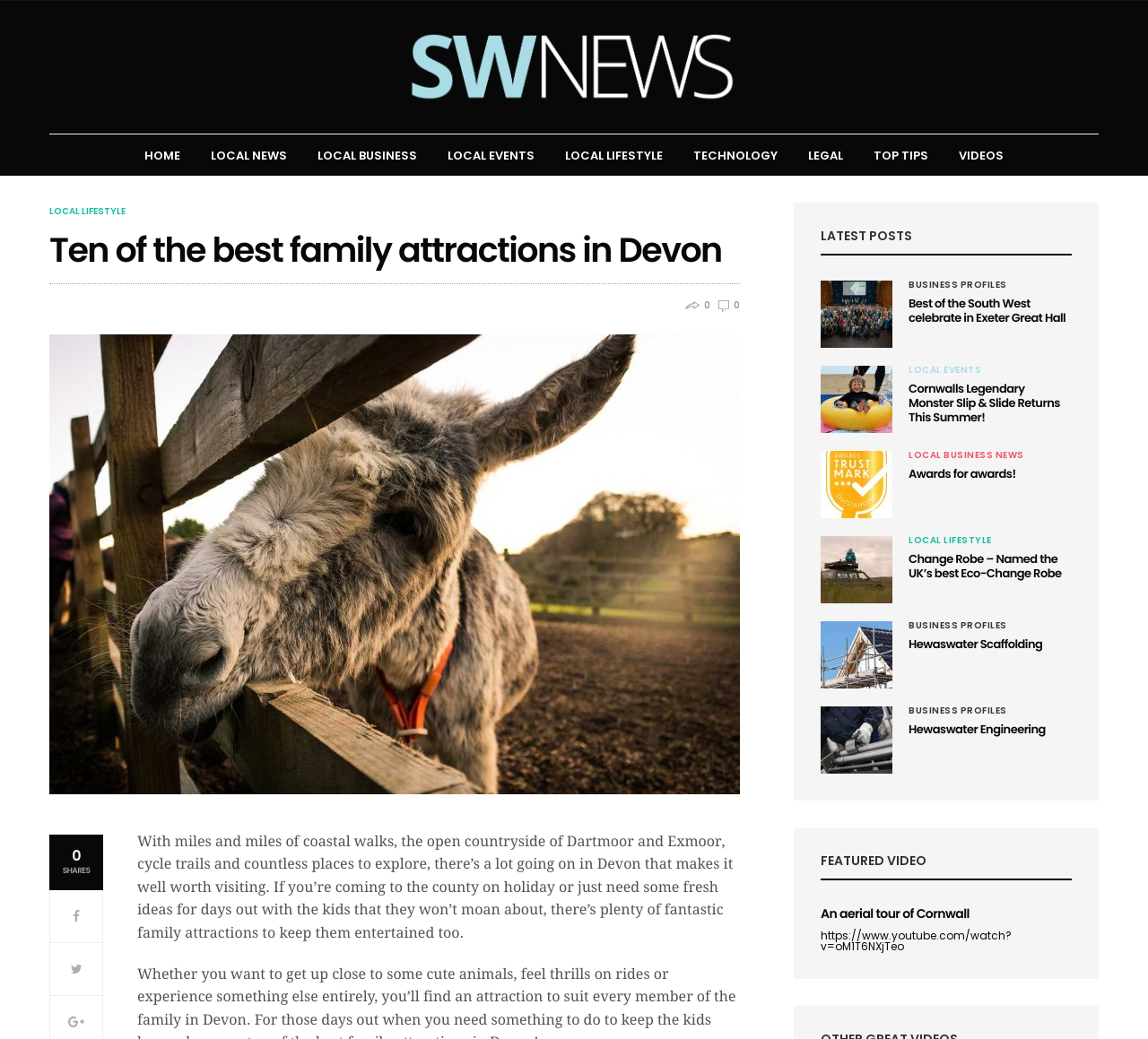Write a detailed summary of the webpage.

The webpage is about news and attractions in Devon and Cornwall. At the top, there is a navigation menu with links to "HOME", "LOCAL NEWS", "LOCAL BUSINESS", "LOCAL EVENTS", "LOCAL LIFESTYLE", "TECHNOLOGY", "LEGAL", and "TOP TIPS". Below the menu, there is a header with the title "Ten of the best family attractions in Devon" and a subheading that describes the attractions.

On the left side of the page, there is a large image of a family in Devon, and below it, there are social media links and a heading that says "0 SHARES". On the right side, there is a section with the title "LATEST POSTS" and a list of articles with images and headings. Each article has a figure with an image and a link to the article.

The articles are arranged in a grid layout, with four columns and multiple rows. The articles have headings such as "Best of the South West celebrate in Exeter Great Hall", "Cornwalls Legendary Monster Slip & Slide Returns This Summer!", "Awards for awards!", "Change Robe – Named the UK’s best Eco-Change Robe", "Hewaswater Scaffolding", and "Hewaswater Engineering". Each article has a link to the full article and an image related to the topic.

At the bottom of the page, there is a section with the title "FEATURED VIDEO" and a heading that says "An aerial tour of Cornwall". Below it, there is a link to a YouTube video.

Overall, the webpage is a news and attractions website that provides information about Devon and Cornwall, with a focus on family attractions, local news, and business profiles.